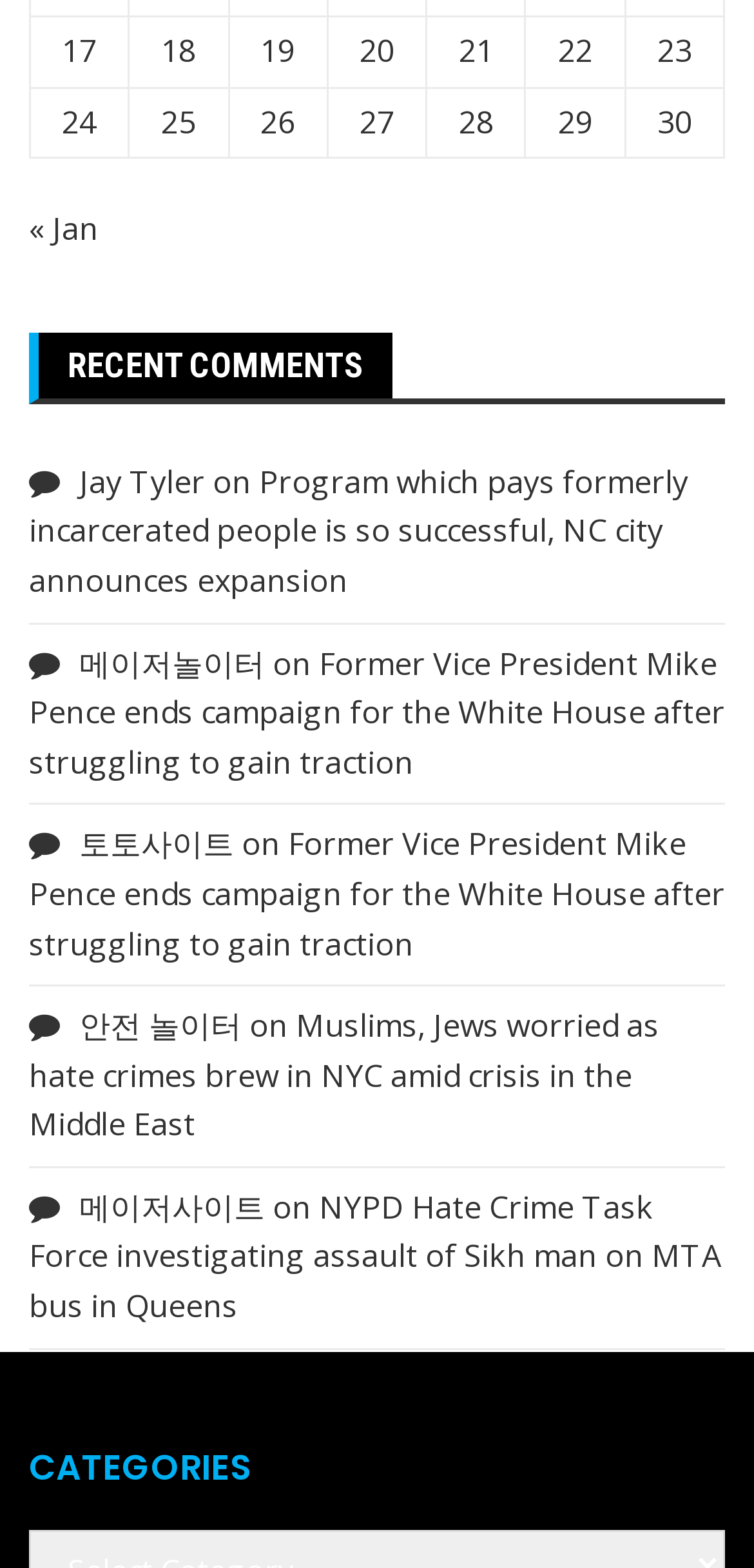Identify the coordinates of the bounding box for the element described below: "메이저놀이터". Return the coordinates as four float numbers between 0 and 1: [left, top, right, bottom].

[0.105, 0.409, 0.351, 0.436]